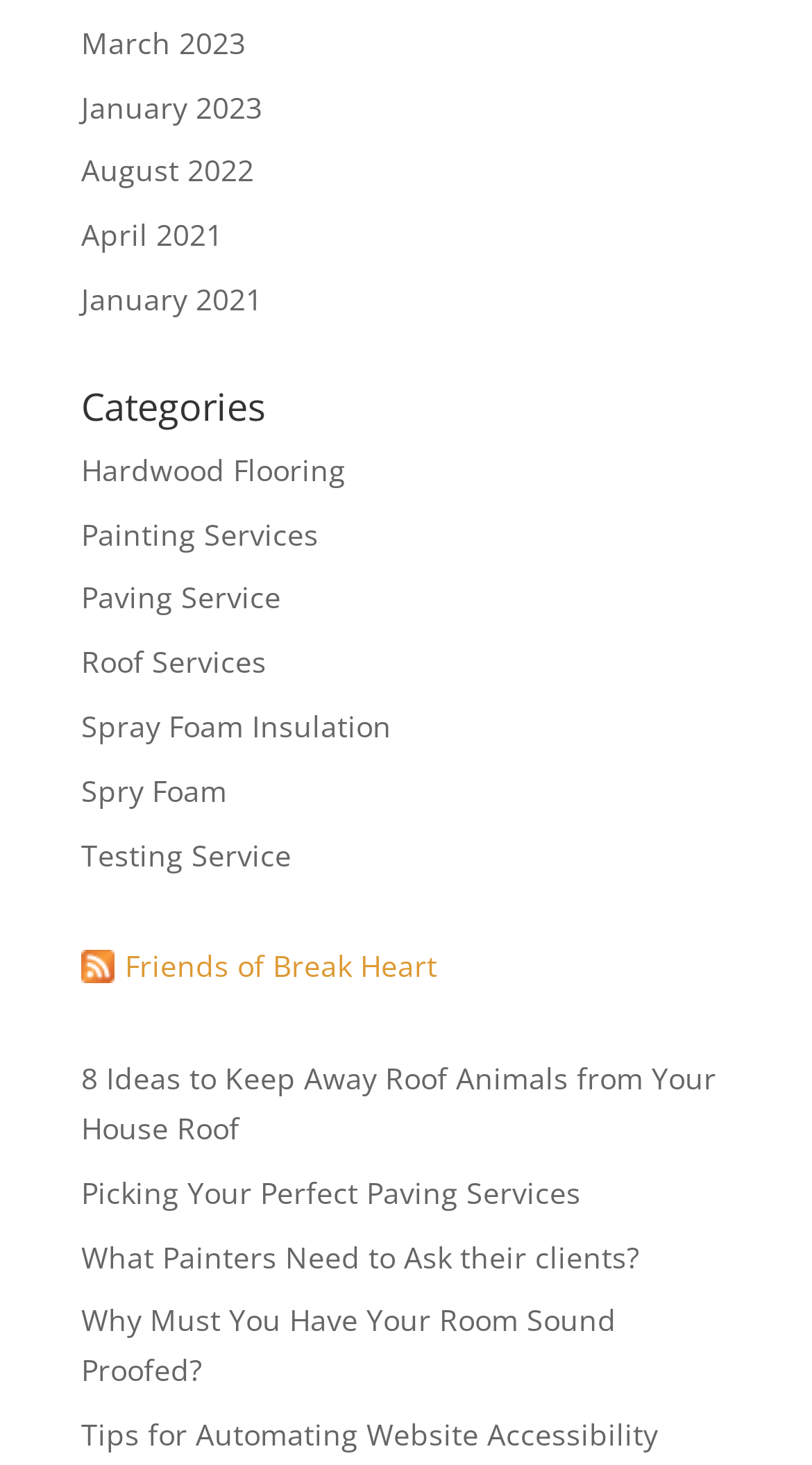How many articles are listed on the webpage? Refer to the image and provide a one-word or short phrase answer.

4